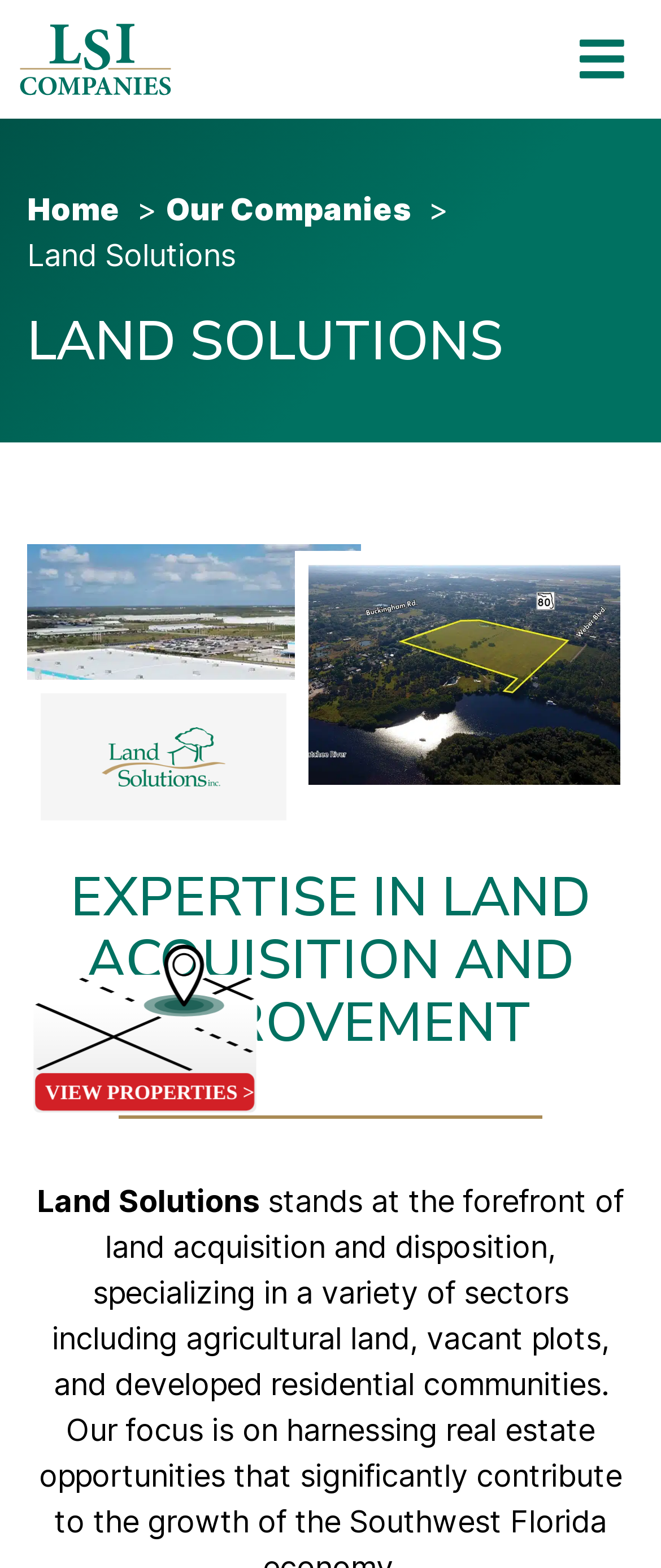Identify the bounding box coordinates for the UI element described as: "VIEW PROPERTIES >". The coordinates should be provided as four floats between 0 and 1: [left, top, right, bottom].

[0.026, 0.584, 0.282, 0.733]